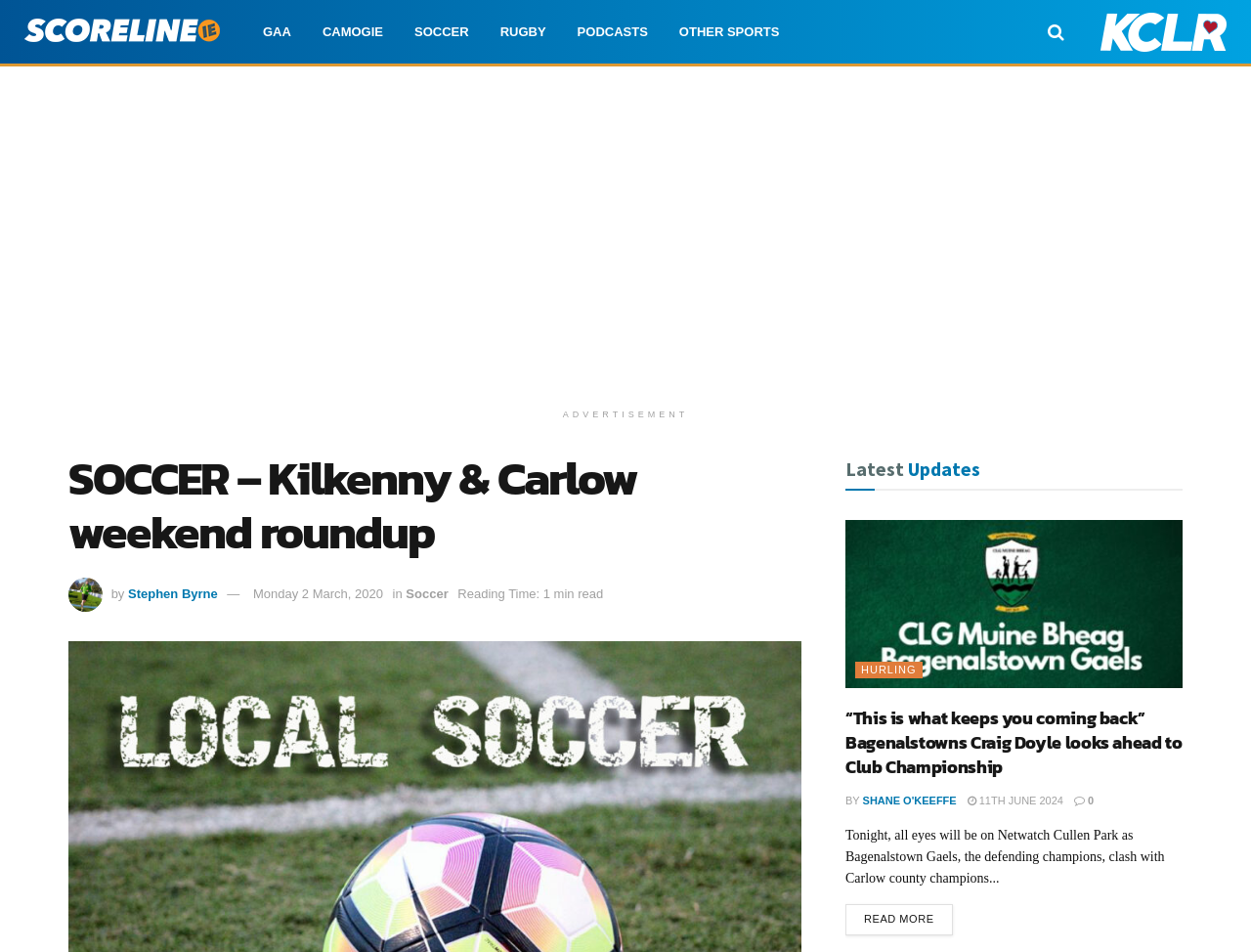Identify the bounding box coordinates for the element that needs to be clicked to fulfill this instruction: "Read more about the Bagenalstown Gaels clash". Provide the coordinates in the format of four float numbers between 0 and 1: [left, top, right, bottom].

[0.676, 0.95, 0.761, 0.982]